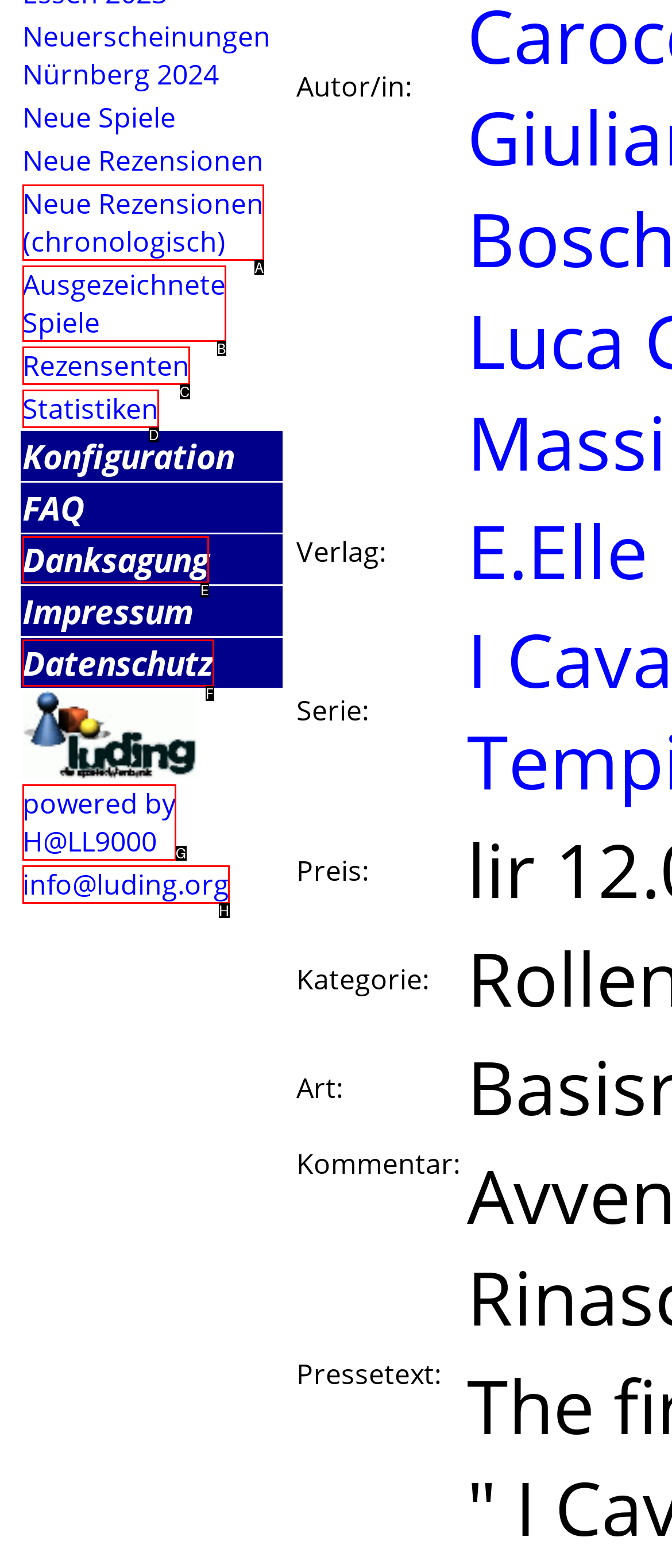Given the description: Statistiken, choose the HTML element that matches it. Indicate your answer with the letter of the option.

D